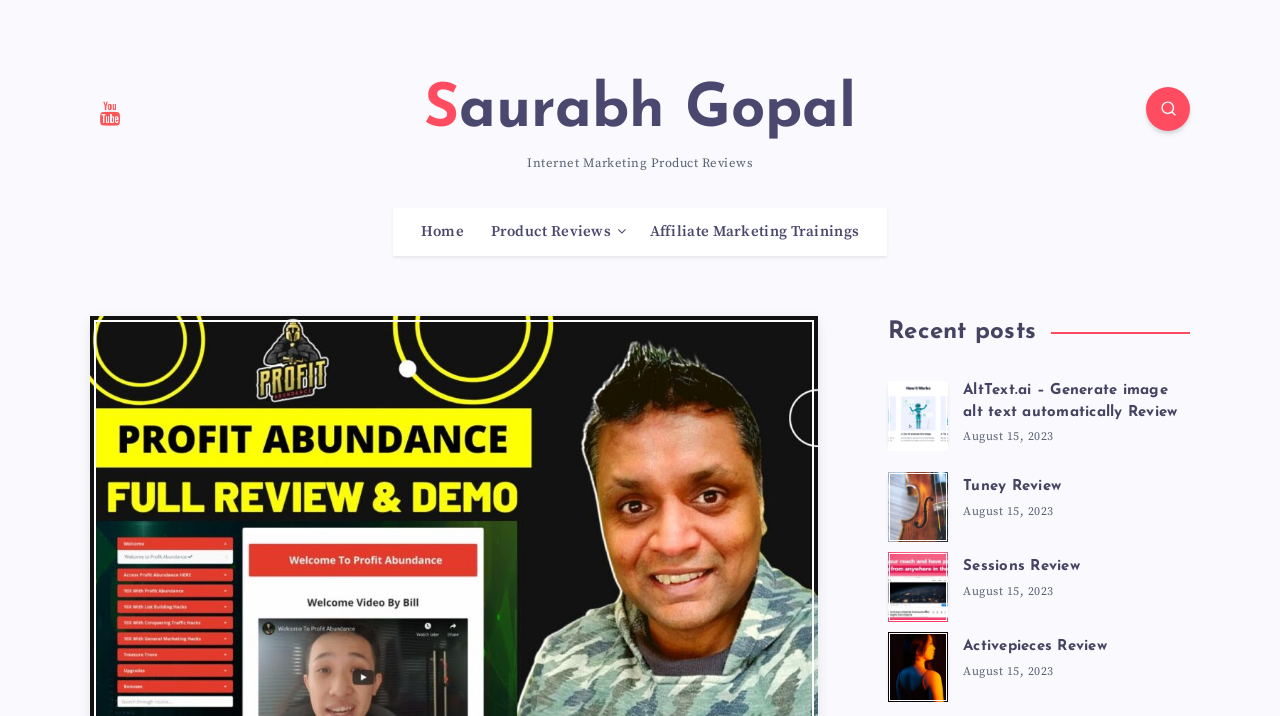What is the date of the 'AltText.ai – Generate image alt text automatically Review' post?
Provide a comprehensive and detailed answer to the question.

The date of the 'AltText.ai – Generate image alt text automatically Review' post is mentioned as 'August 15, 2023' in the time element associated with the post, indicating when the post was published.